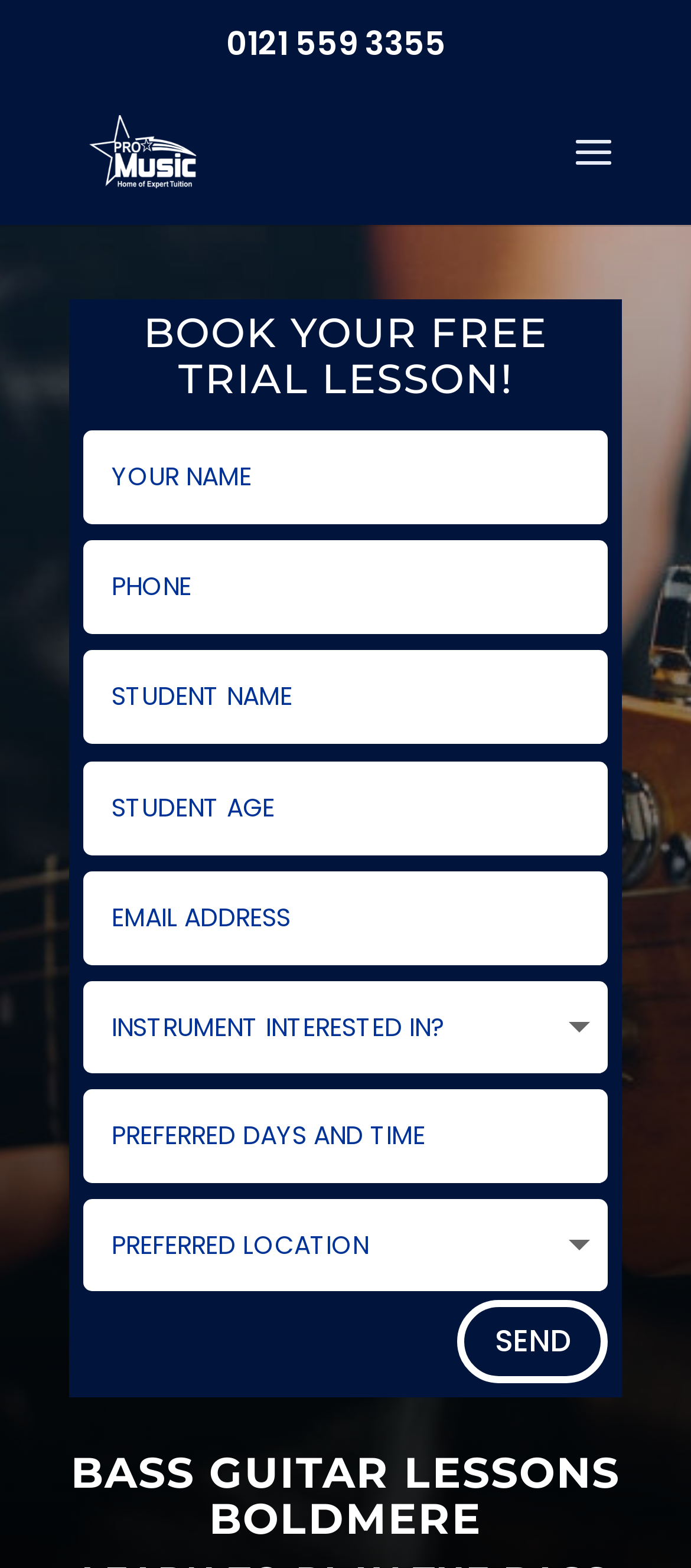Could you find the bounding box coordinates of the clickable area to complete this instruction: "book a free trial lesson"?

[0.12, 0.199, 0.88, 0.275]